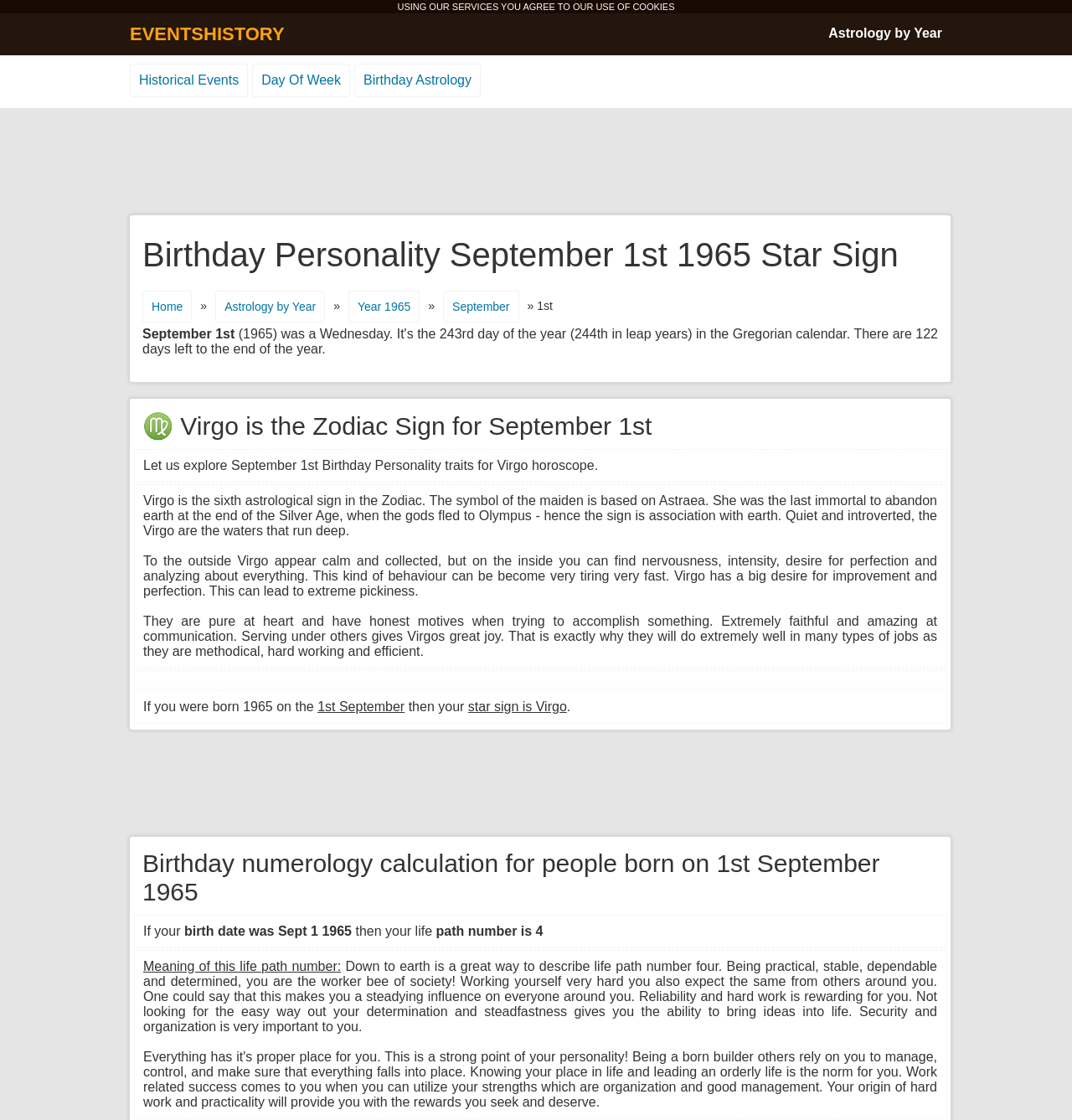Can you look at the image and give a comprehensive answer to the question:
What is the personality trait of Virgo people?

Based on the webpage content, specifically the section 'Let us explore September 1st Birthday Personality traits for Virgo horoscope.', Virgo people are described as having a personality trait of analyzing, which can lead to nervousness, intensity, and a desire for perfection.